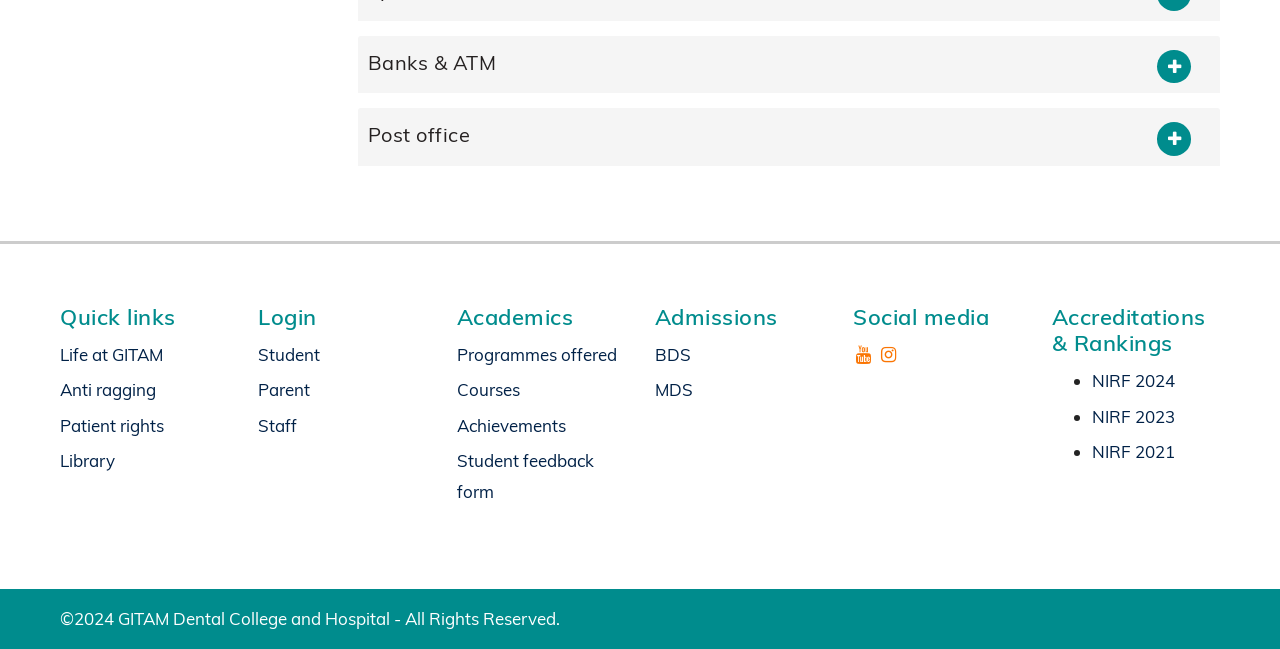Locate the bounding box of the user interface element based on this description: "parent_node: Social media aria-label="Instagram"".

[0.686, 0.53, 0.703, 0.562]